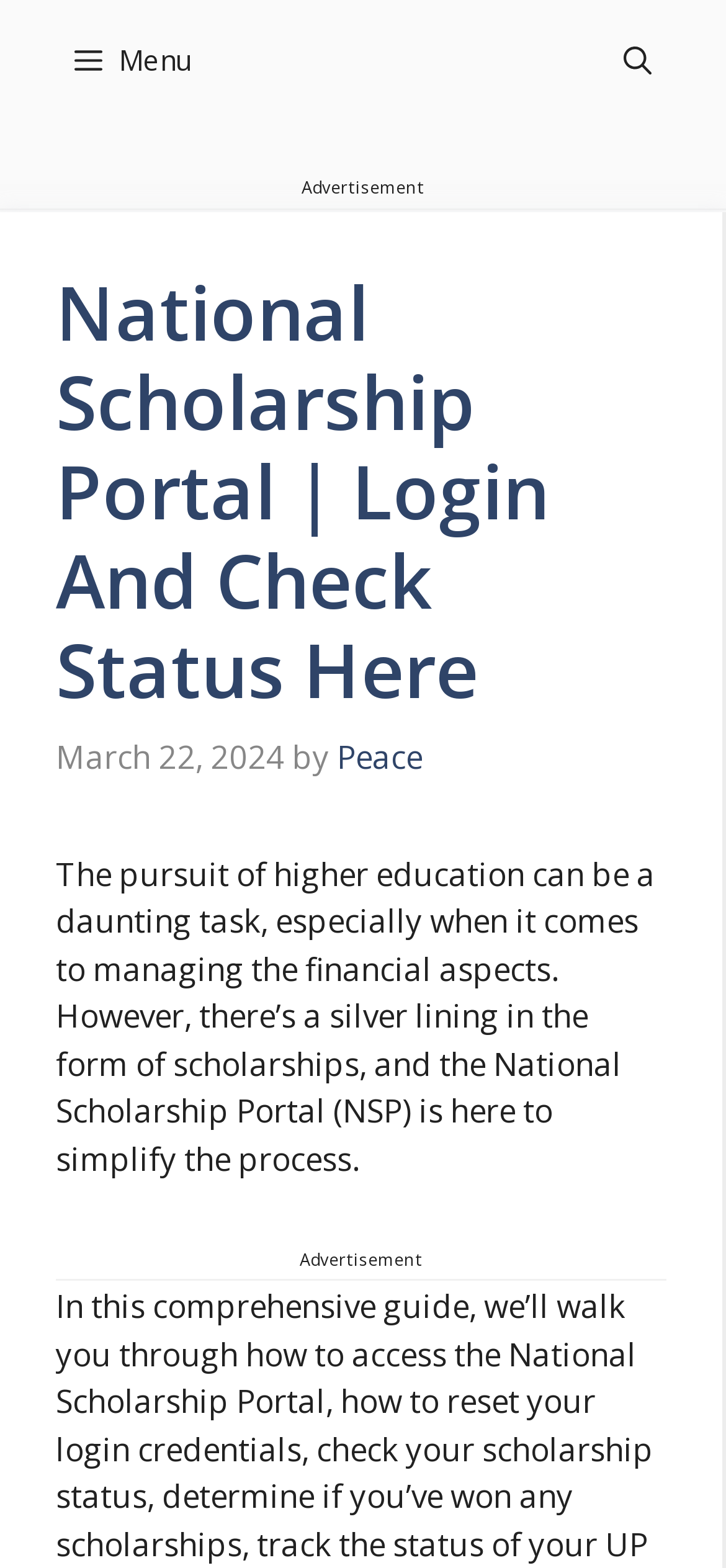What is the date mentioned on the webpage?
Based on the visual details in the image, please answer the question thoroughly.

The date mentioned on the webpage is March 22, 2024, which is displayed in the time element on the webpage.